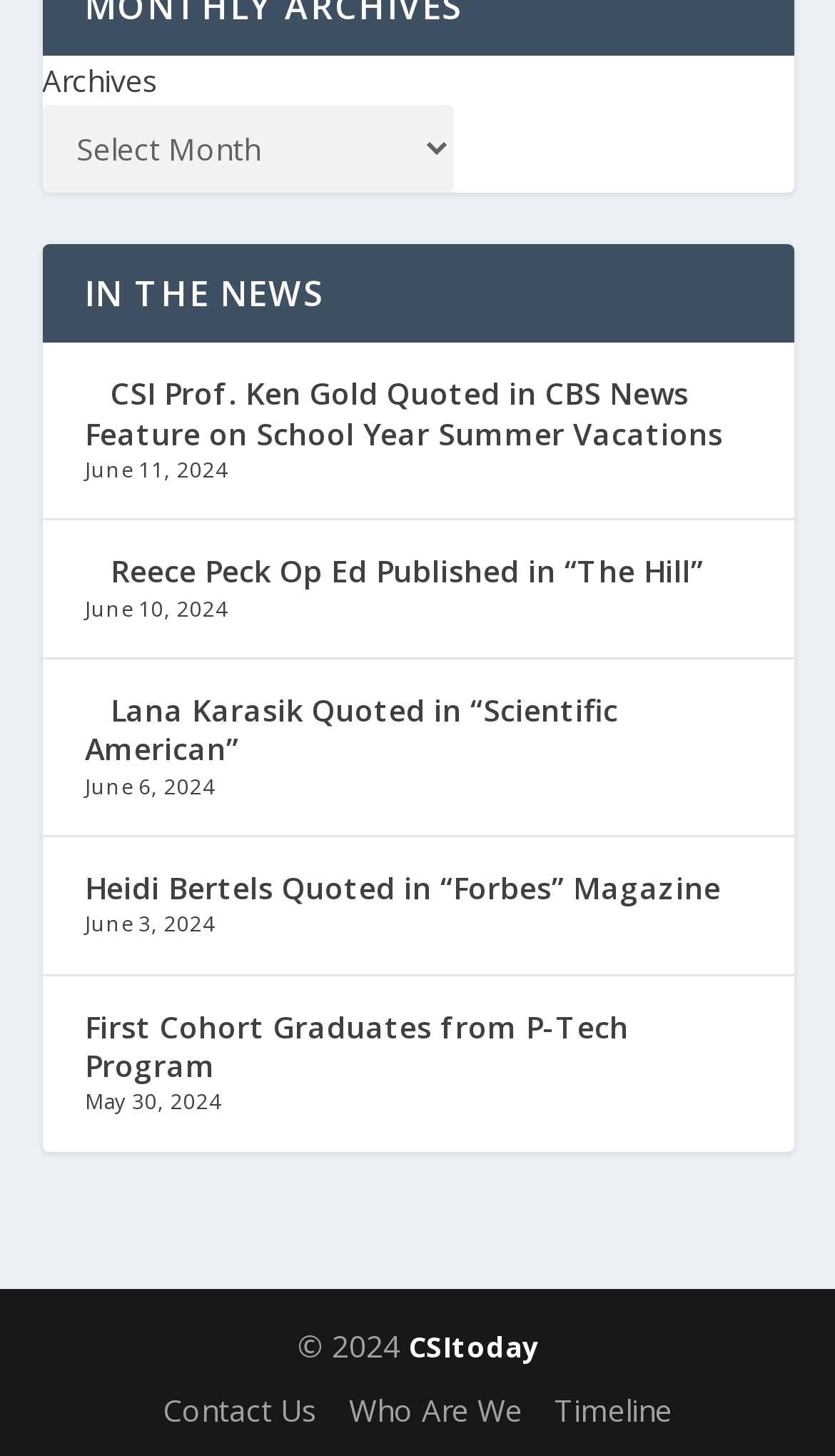Please identify the coordinates of the bounding box that should be clicked to fulfill this instruction: "Read news about CSI Prof. Ken Gold".

[0.101, 0.257, 0.865, 0.311]